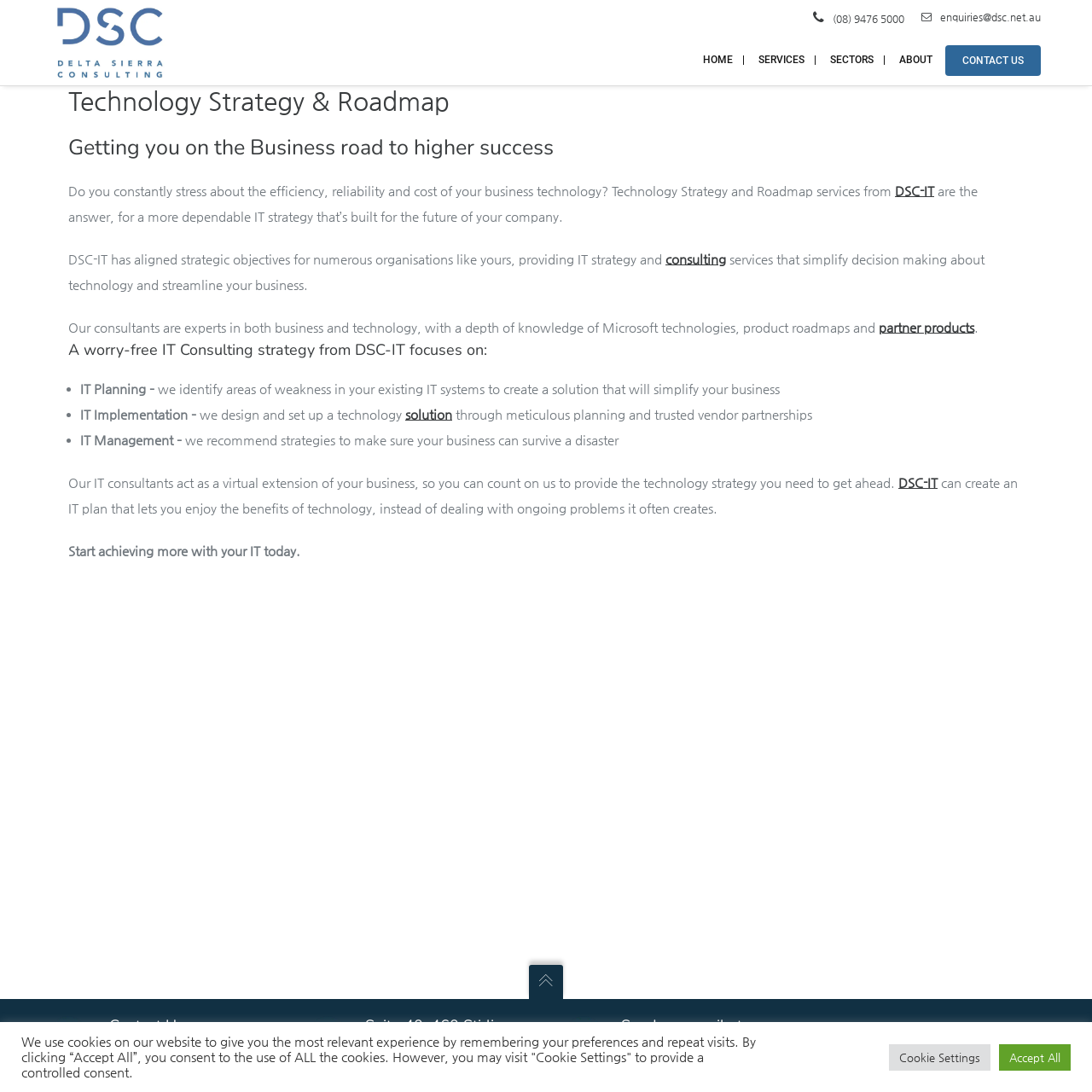Please identify the bounding box coordinates of the element I need to click to follow this instruction: "Click the DSC-IT link".

[0.82, 0.168, 0.855, 0.181]